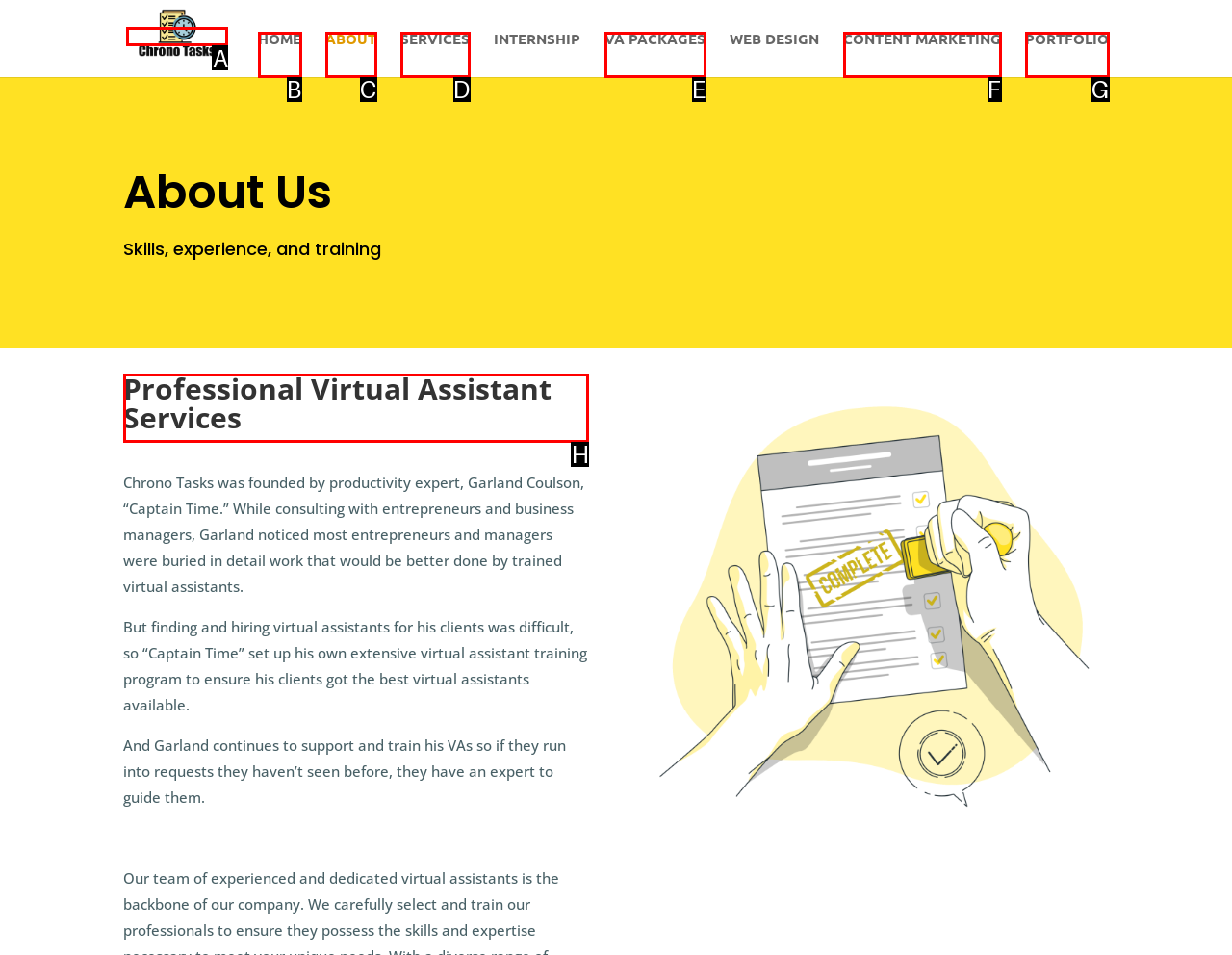Indicate the HTML element that should be clicked to perform the task: read about virtual assistant services Reply with the letter corresponding to the chosen option.

H